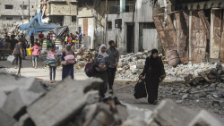Give a thorough explanation of the elements present in the image.

In a scene marked by devastation, a group of individuals navigates the rubble-strewn streets of a conflict-affected area, highlighting the ongoing humanitarian crisis. Among them, two women dressed in traditional attire walk closely together, while a man and others escort young children, visibly laden with belongings. The backdrop features partially collapsed buildings and debris, emphasizing the destruction and disarray left in the wake of recent events. This image poignantly captures the struggles faced by families in their efforts to find safety and stability amid challenging circumstances.